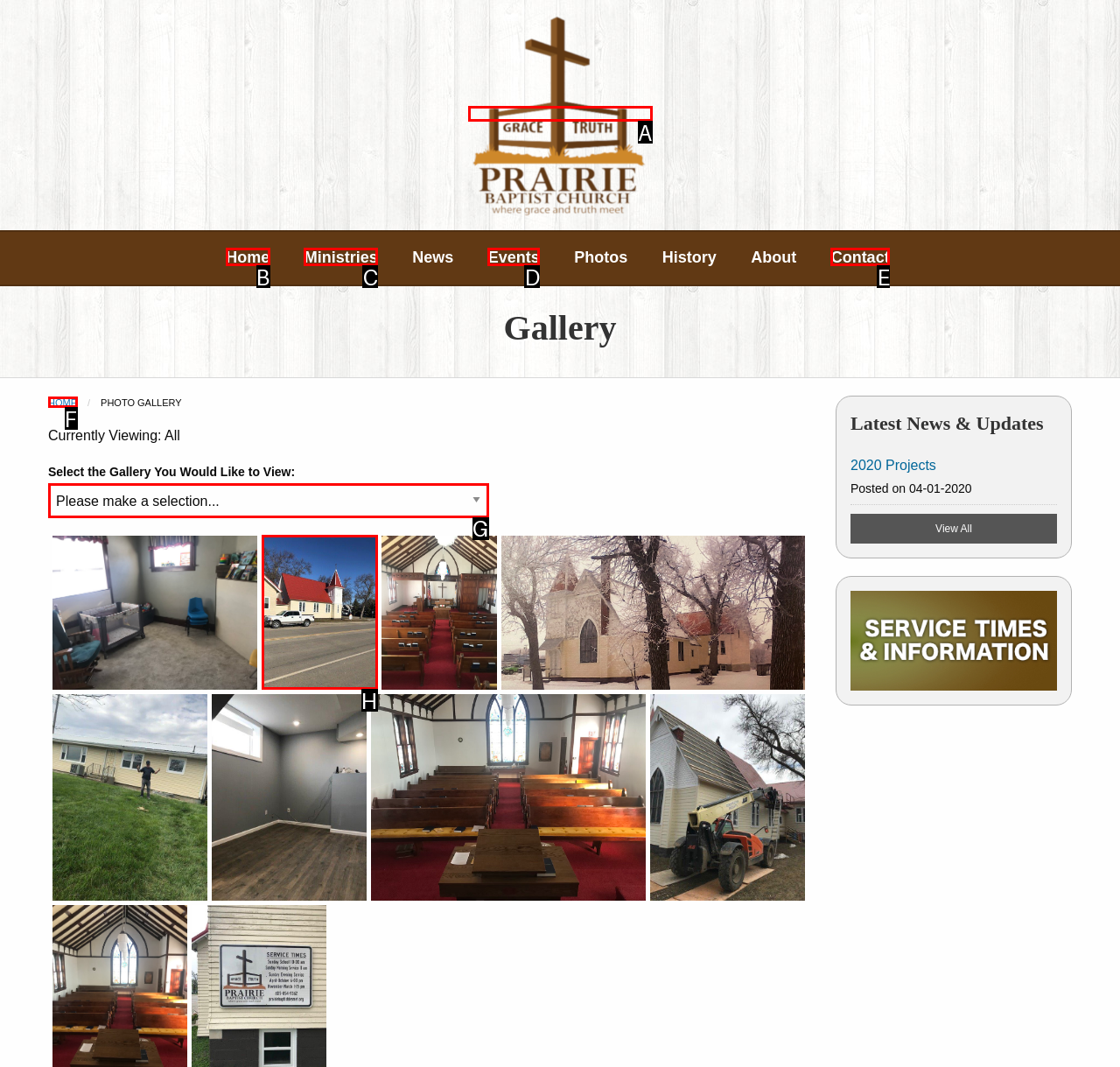Determine the letter of the UI element I should click on to complete the task: Select a gallery from the dropdown from the provided choices in the screenshot.

G